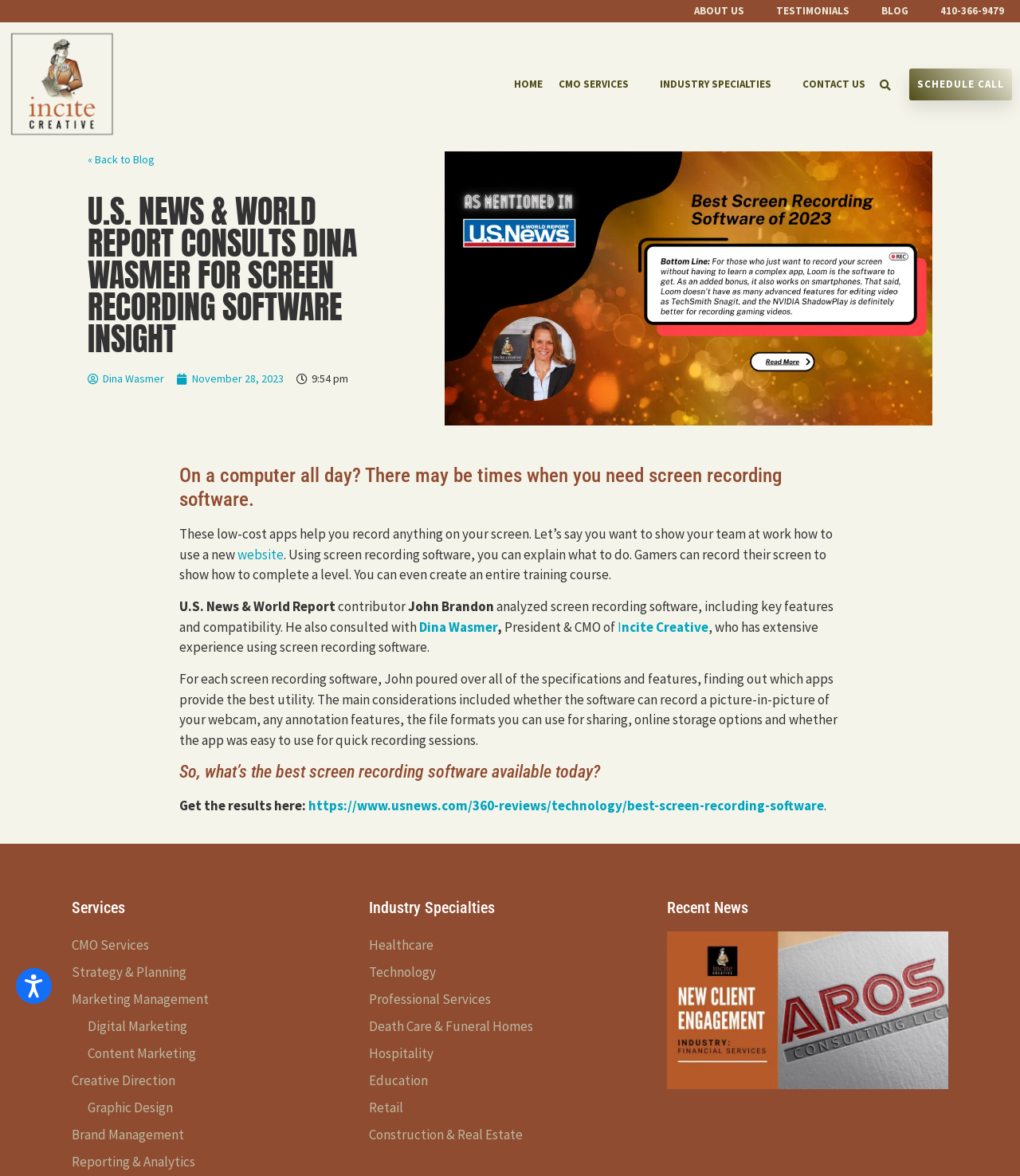What is the topic of the article on this webpage?
Based on the screenshot, answer the question with a single word or phrase.

Screen recording software